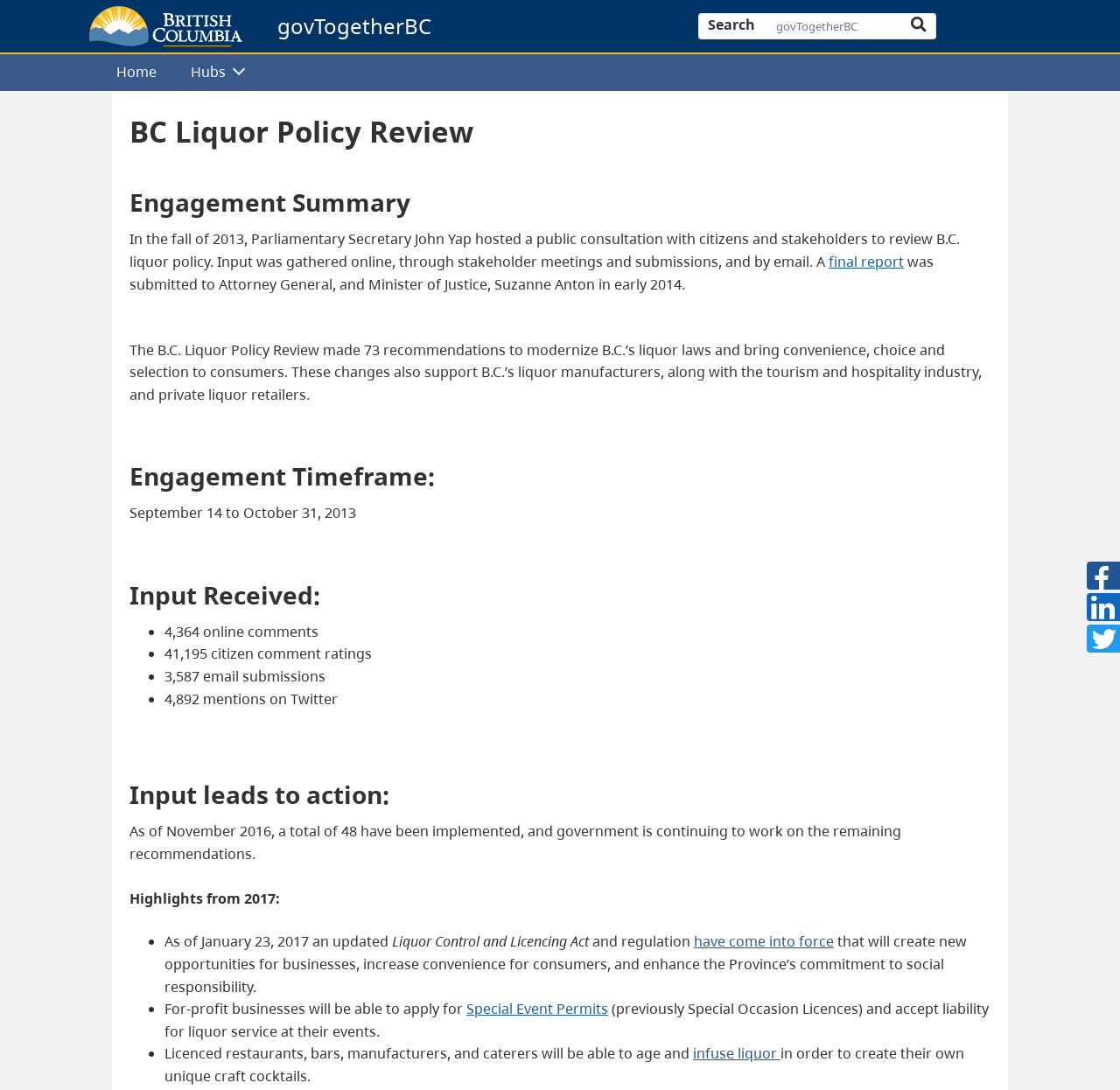Find the bounding box of the UI element described as follows: "have come into force".

[0.62, 0.855, 0.745, 0.873]